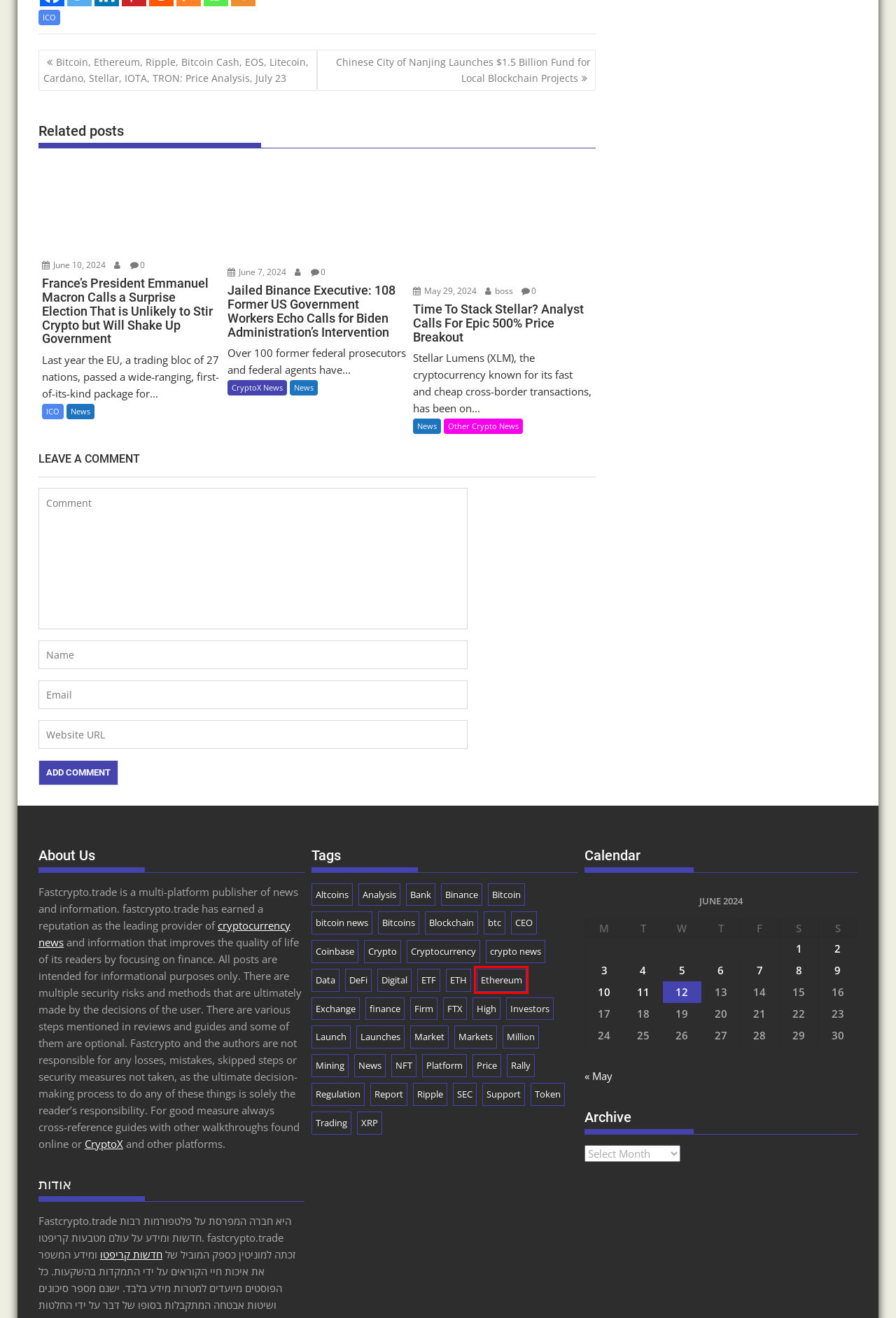Review the screenshot of a webpage that includes a red bounding box. Choose the most suitable webpage description that matches the new webpage after clicking the element within the red bounding box. Here are the candidates:
A. Trading Archives - Fast Crypto Trade
B. Ethereum Archives - Fast Crypto Trade
C. Launches Archives - Fast Crypto Trade
D. Digital Archives - Fast Crypto Trade
E. CryptoX - Cryptocurrency Analysis and News Portal
F. Data Archives - Fast Crypto Trade
G. Platform Archives - Fast Crypto Trade
H. Exchange Archives - Fast Crypto Trade

B